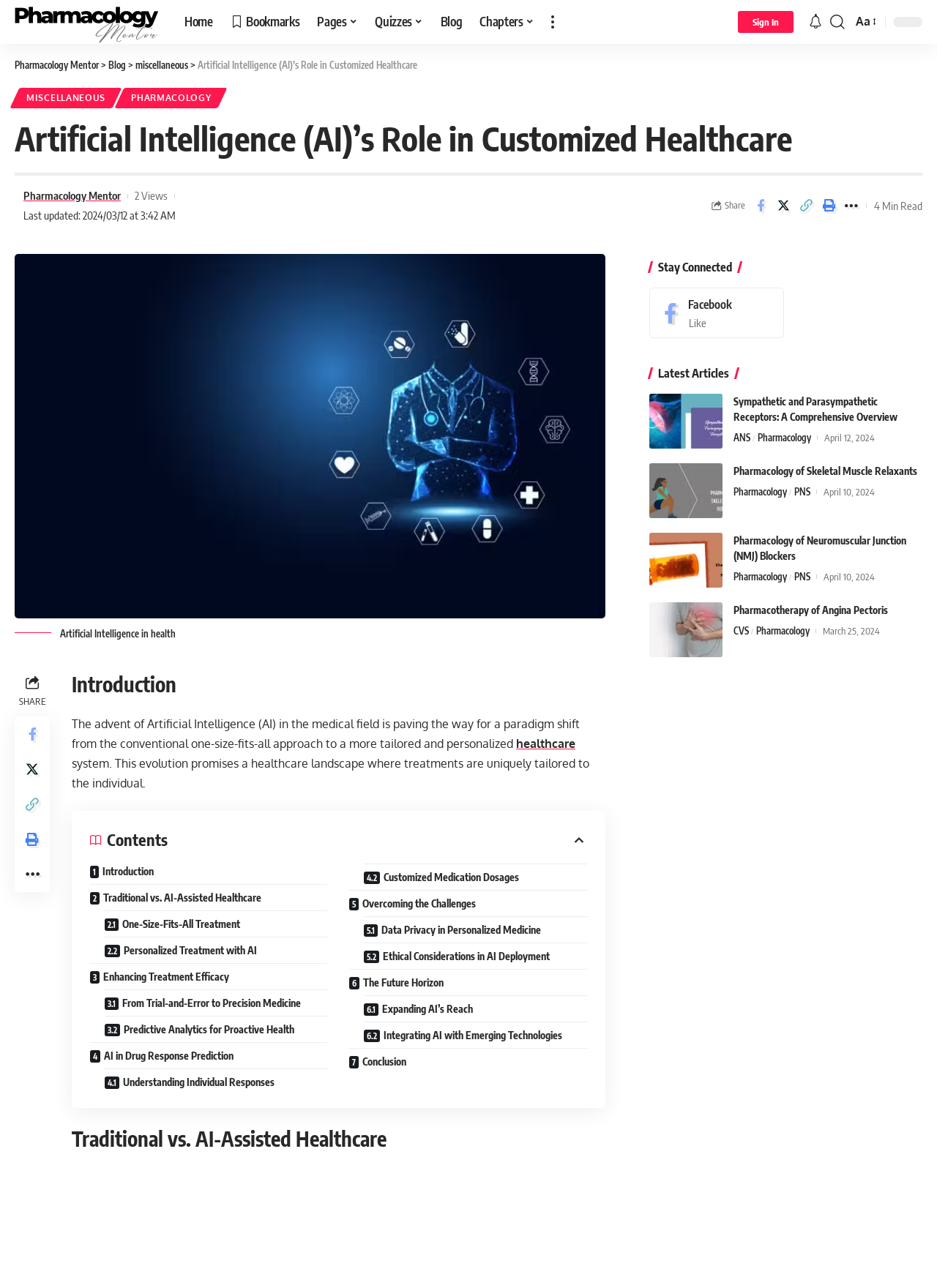Using the elements shown in the image, answer the question comprehensively: What is the name of the website?

I determined the answer by looking at the top-left corner of the webpage, where the logo and website name 'Pharmacology Mentor' are displayed.